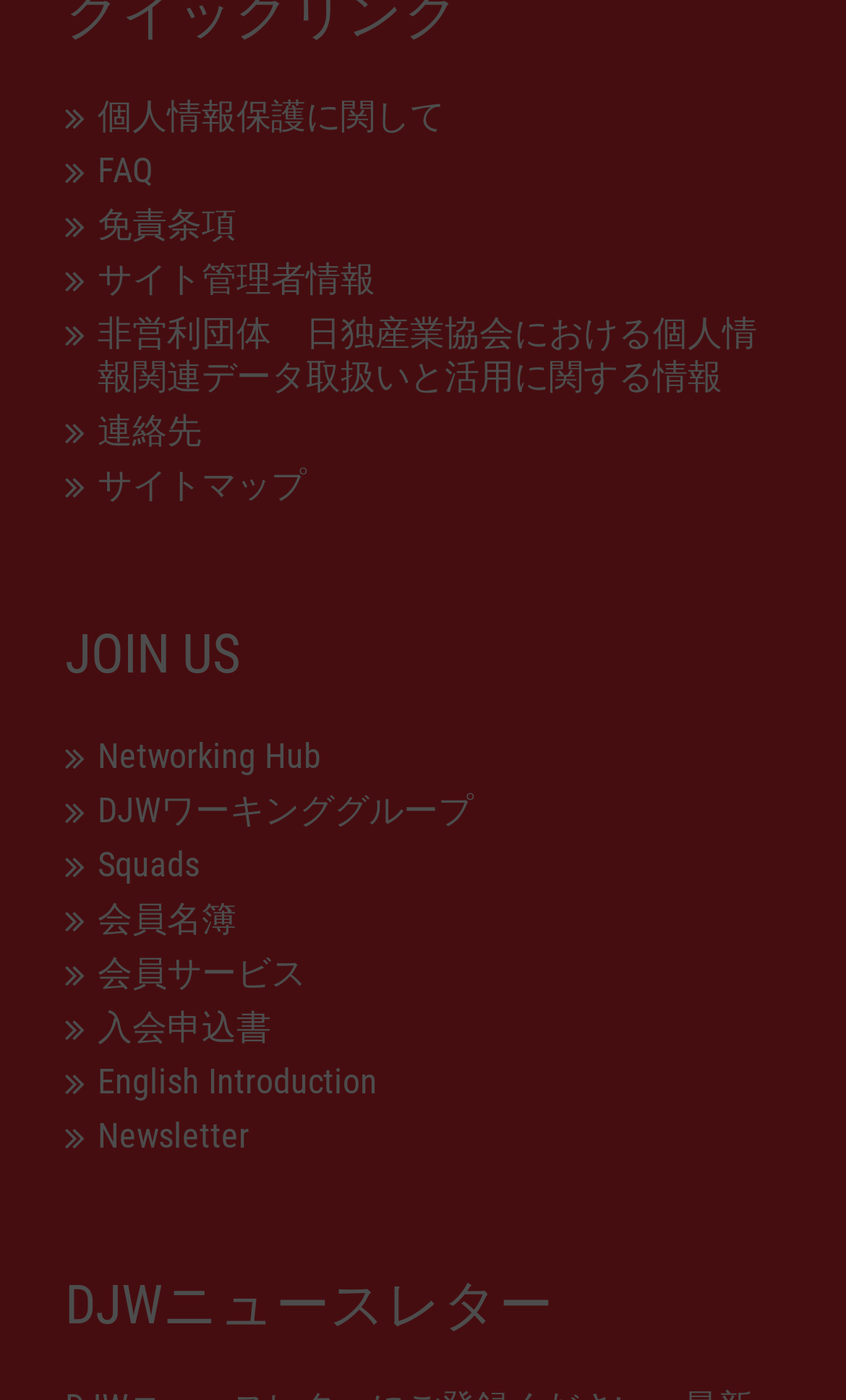Given the element description "English Introduction" in the screenshot, predict the bounding box coordinates of that UI element.

[0.077, 0.758, 0.923, 0.789]